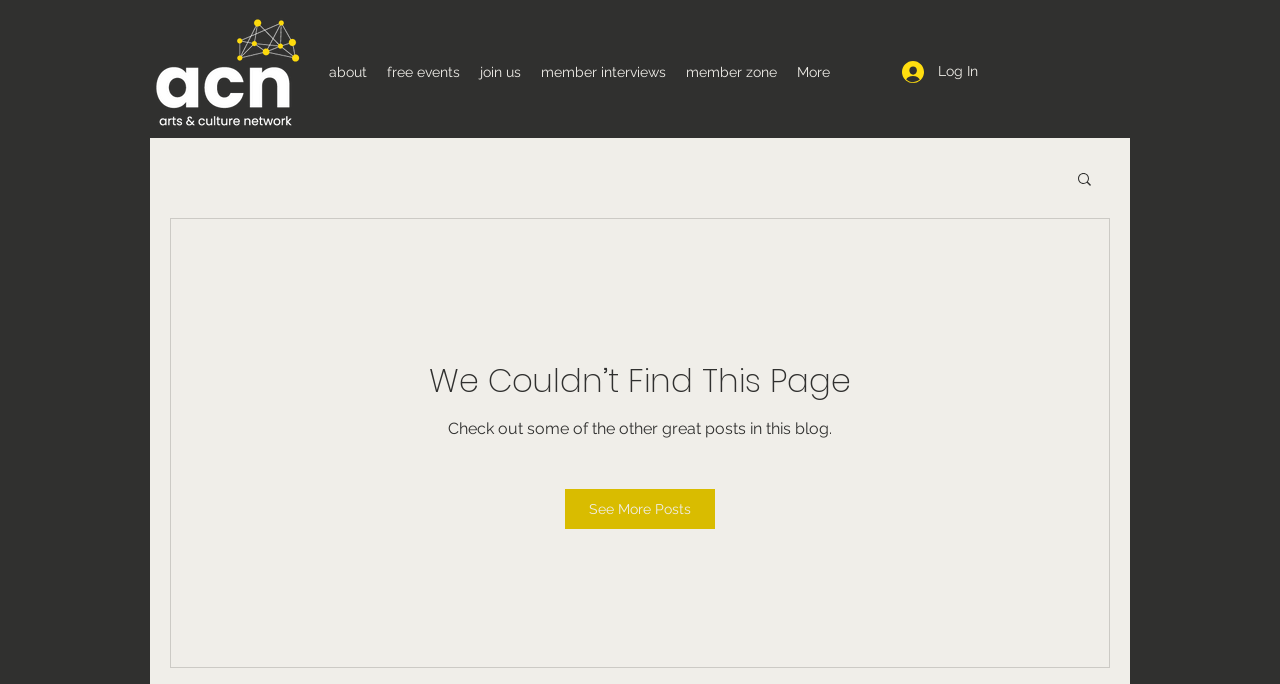Answer the question in a single word or phrase:
How many navigation links are there?

6